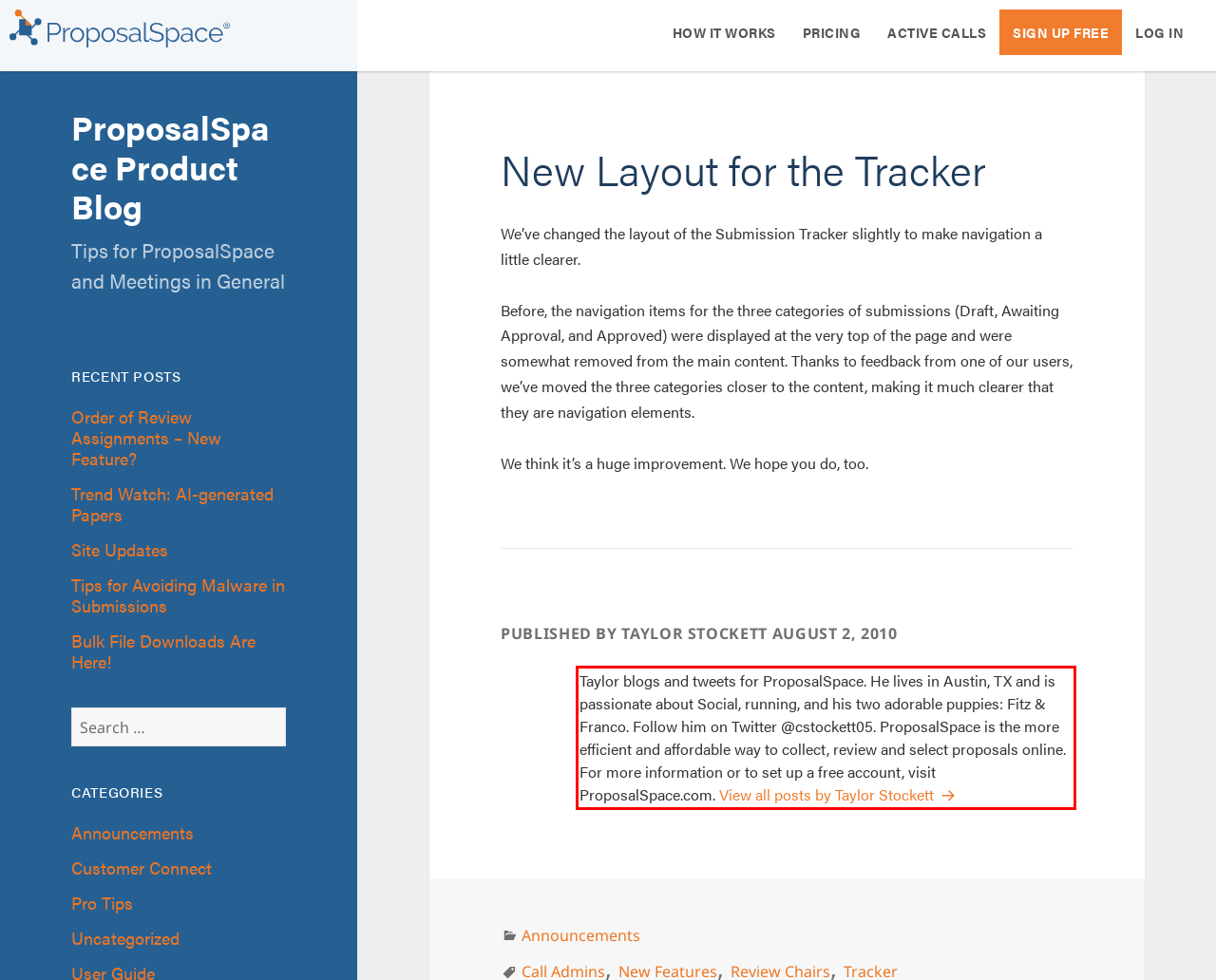Look at the webpage screenshot and recognize the text inside the red bounding box.

Taylor blogs and tweets for ProposalSpace. He lives in Austin, TX and is passionate about Social, running, and his two adorable puppies: Fitz & Franco. Follow him on Twitter @cstockett05. ProposalSpace is the more efficient and affordable way to collect, review and select proposals online. For more information or to set up a free account, visit ProposalSpace.com. View all posts by Taylor Stockett